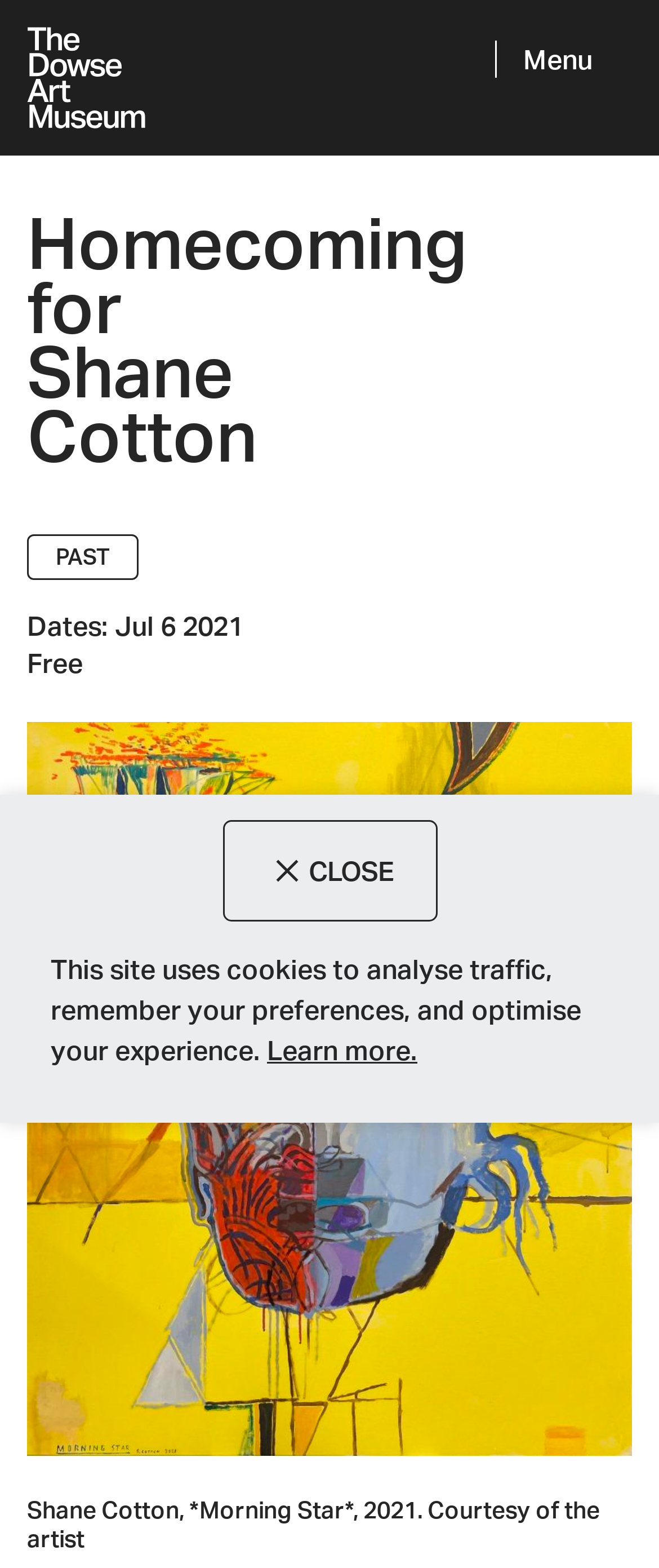Identify and generate the primary title of the webpage.

Homecoming for Shane Cotton